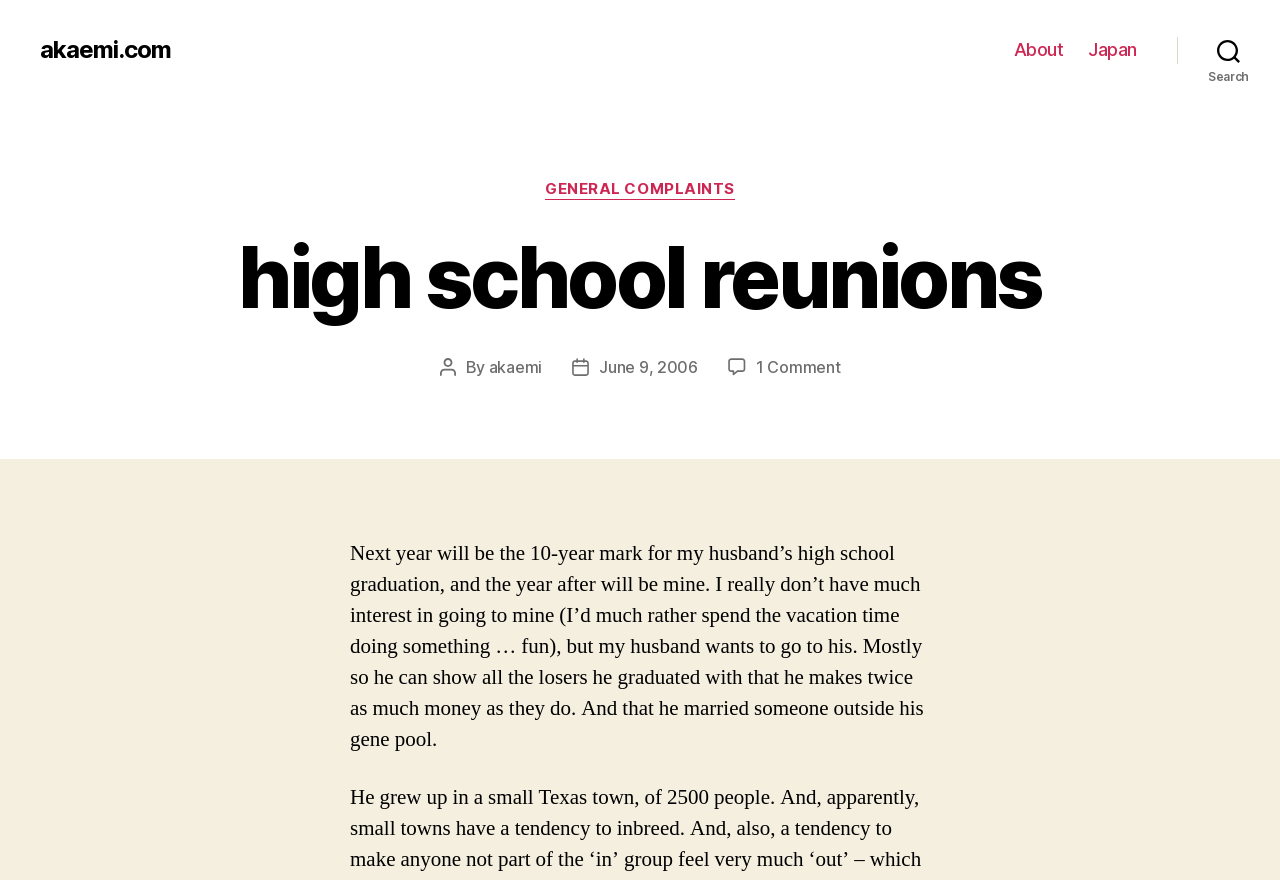Can you specify the bounding box coordinates for the region that should be clicked to fulfill this instruction: "Read the article about personal self-introduction".

None